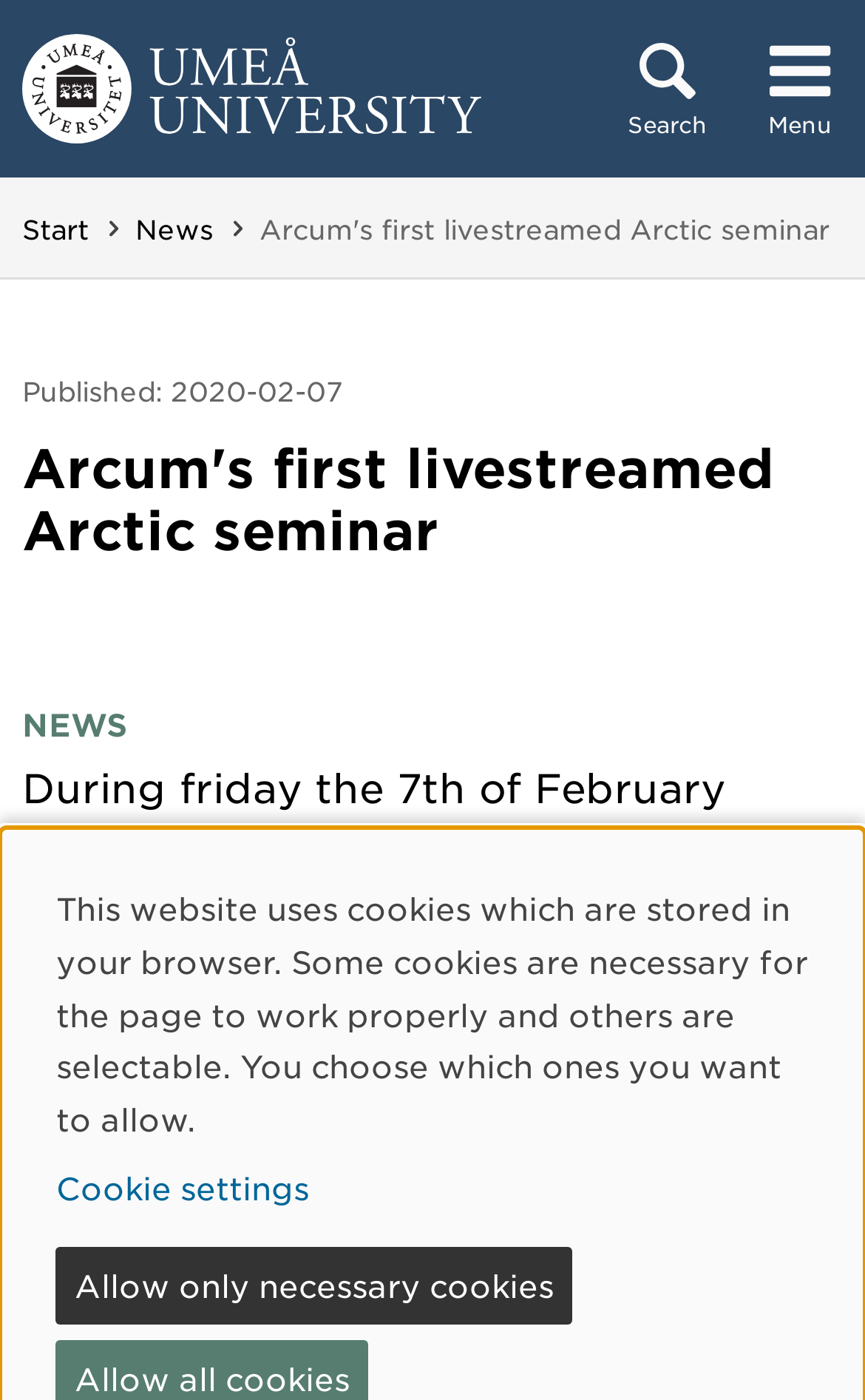What is the date of publication? Based on the image, give a response in one word or a short phrase.

2020-02-07